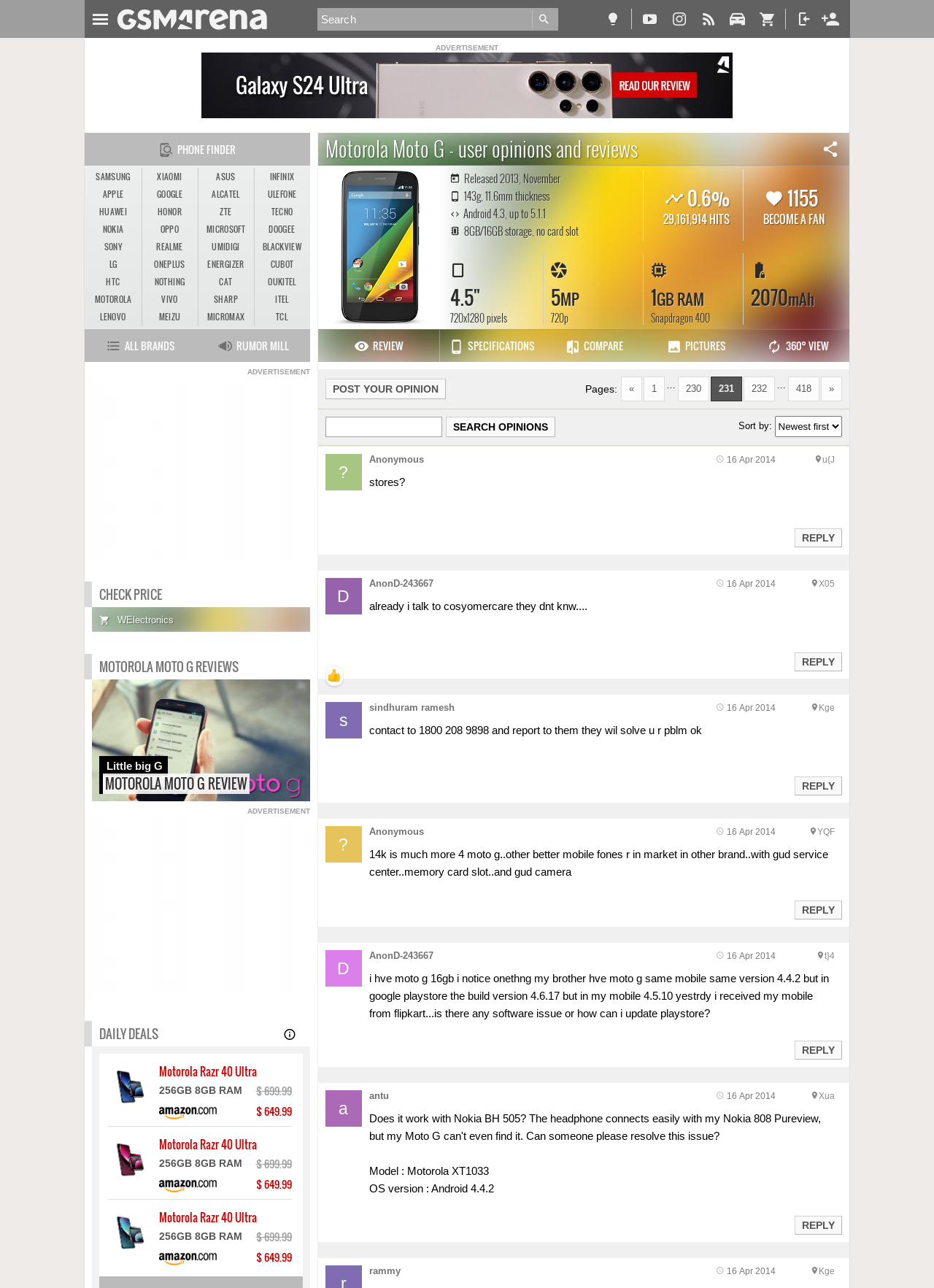Could you highlight the region that needs to be clicked to execute the instruction: "Go to page 230"?

[0.725, 0.292, 0.759, 0.312]